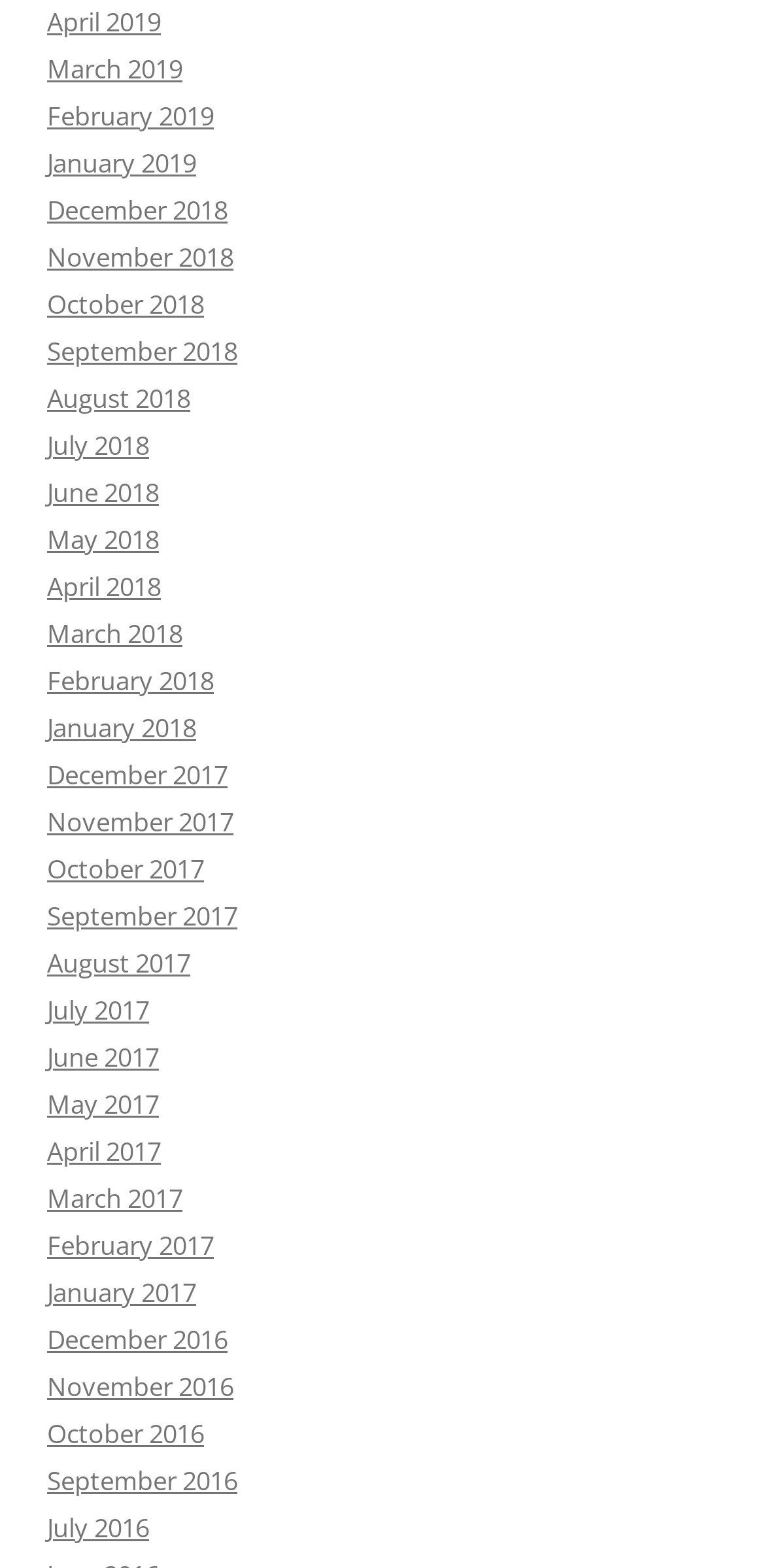Can you show the bounding box coordinates of the region to click on to complete the task described in the instruction: "view January 2019"?

[0.062, 0.093, 0.256, 0.115]